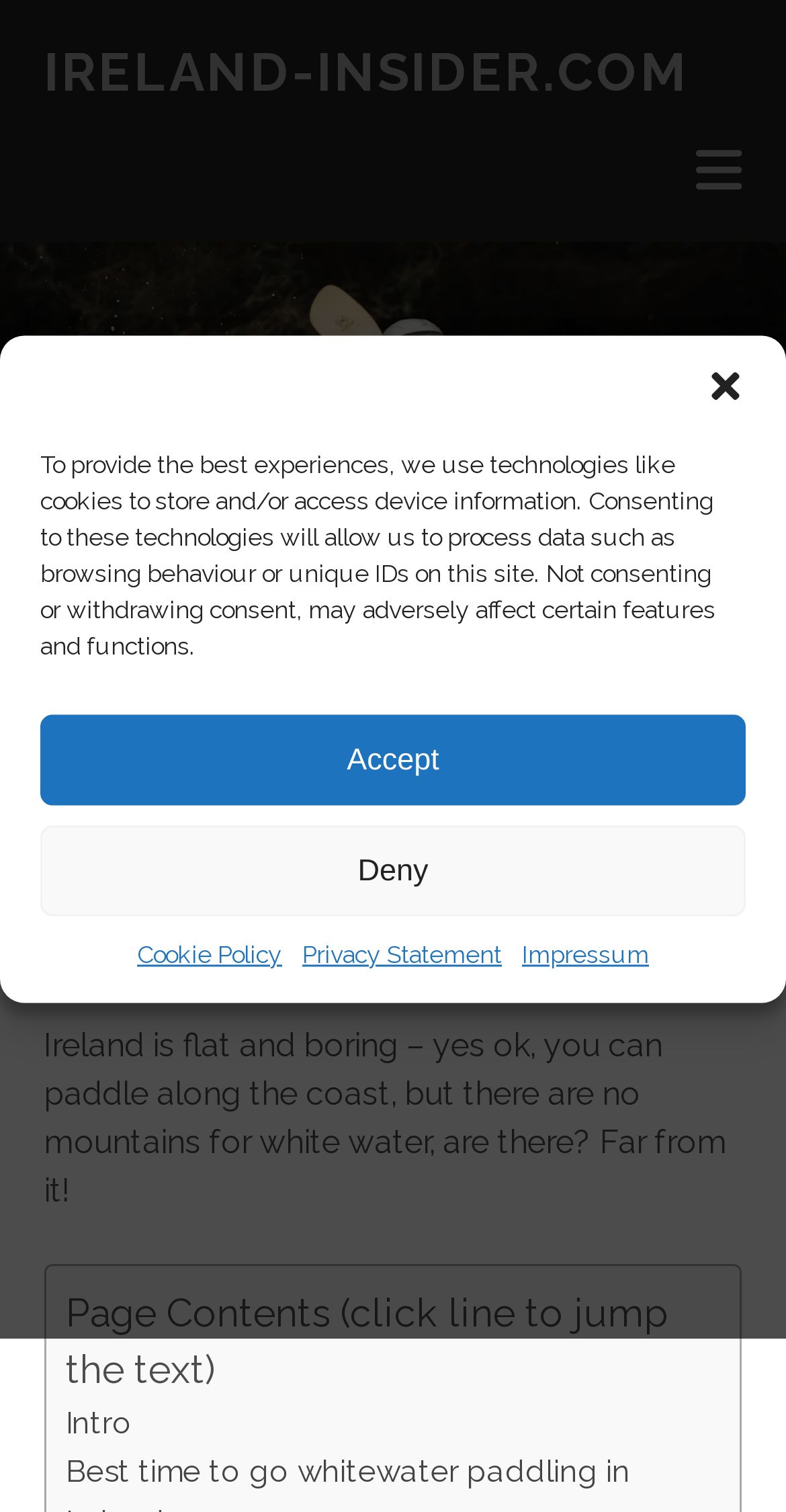Find the bounding box coordinates of the area that needs to be clicked in order to achieve the following instruction: "Click the close dialogue button". The coordinates should be specified as four float numbers between 0 and 1, i.e., [left, top, right, bottom].

[0.897, 0.242, 0.949, 0.269]